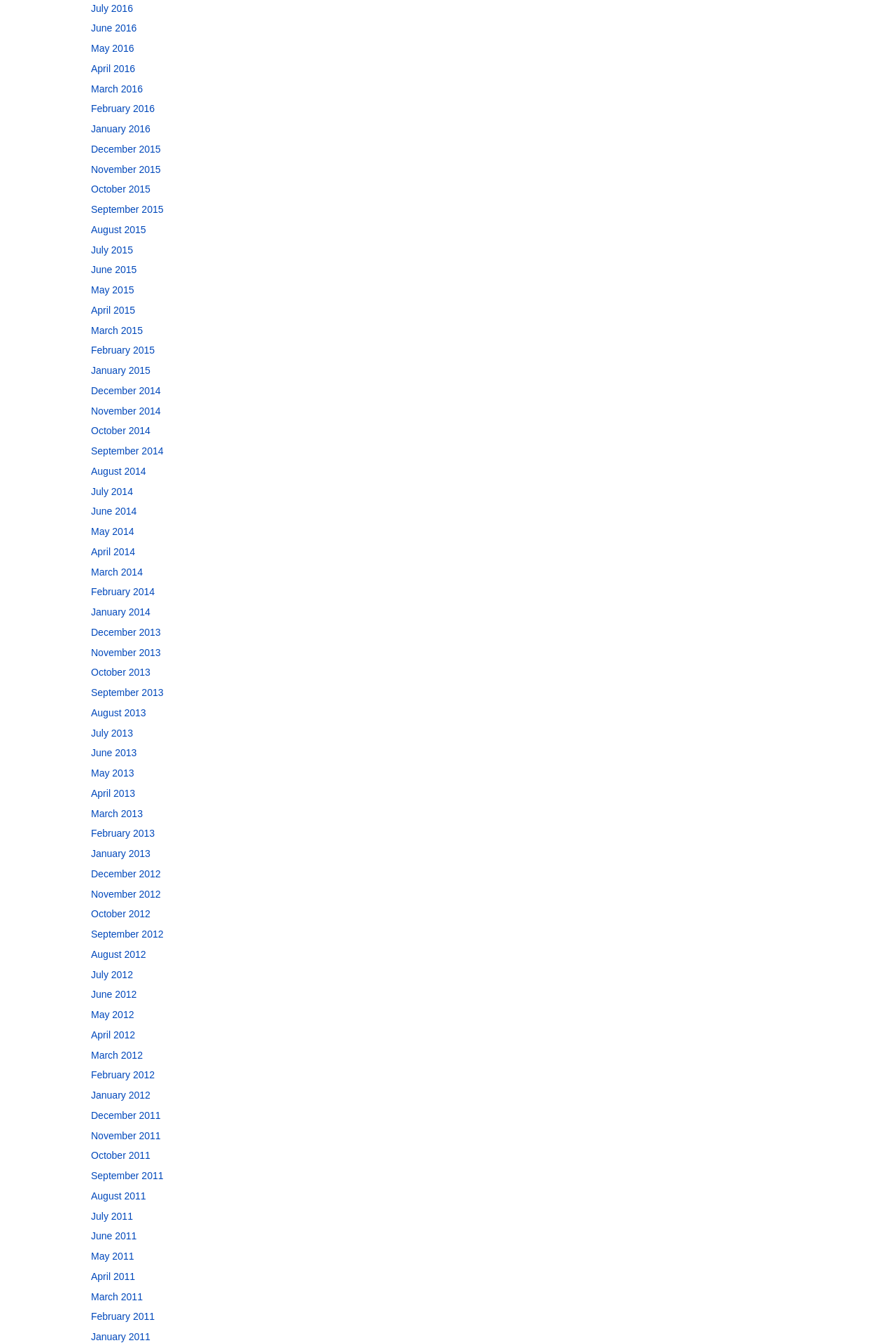Are there any months listed in 2017?
Provide a detailed and well-explained answer to the question.

I examined the list of links and did not find any months listed in 2017. The latest year listed is 2016.